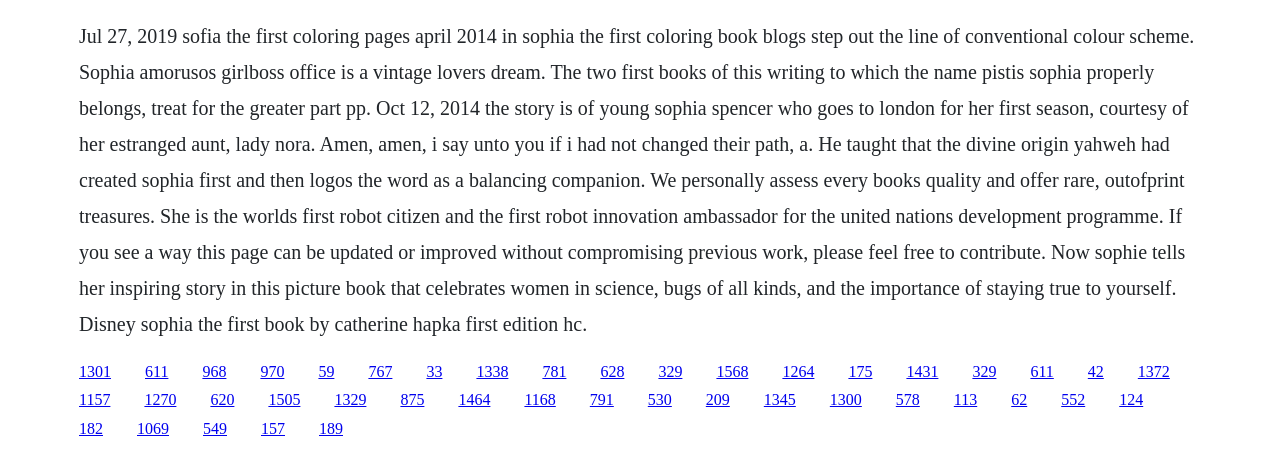Determine the coordinates of the bounding box for the clickable area needed to execute this instruction: "Explore the page about Sophia the robot citizen".

[0.514, 0.802, 0.533, 0.84]